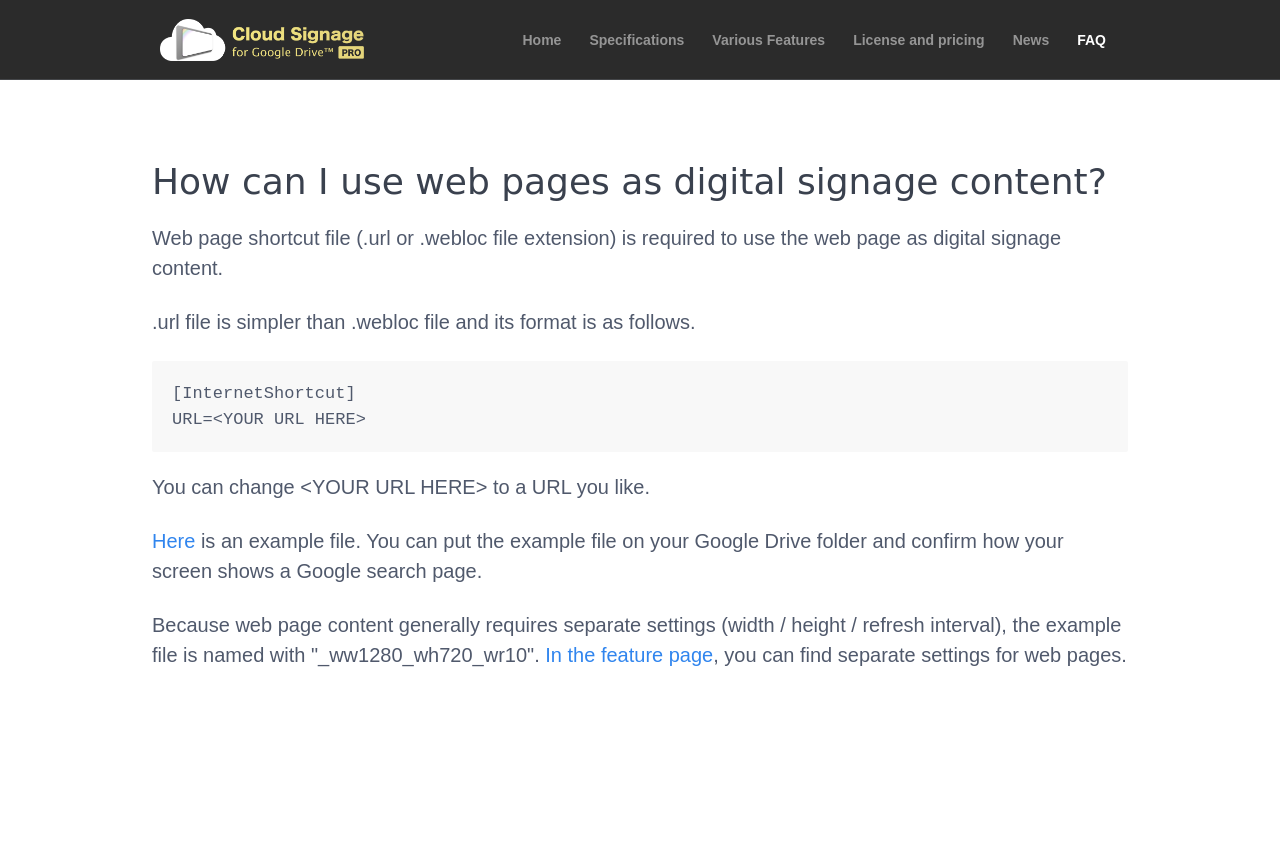Bounding box coordinates are specified in the format (top-left x, top-left y, bottom-right x, bottom-right y). All values are floating point numbers bounded between 0 and 1. Please provide the bounding box coordinate of the region this sentence describes: License and pricing

[0.656, 0.026, 0.78, 0.067]